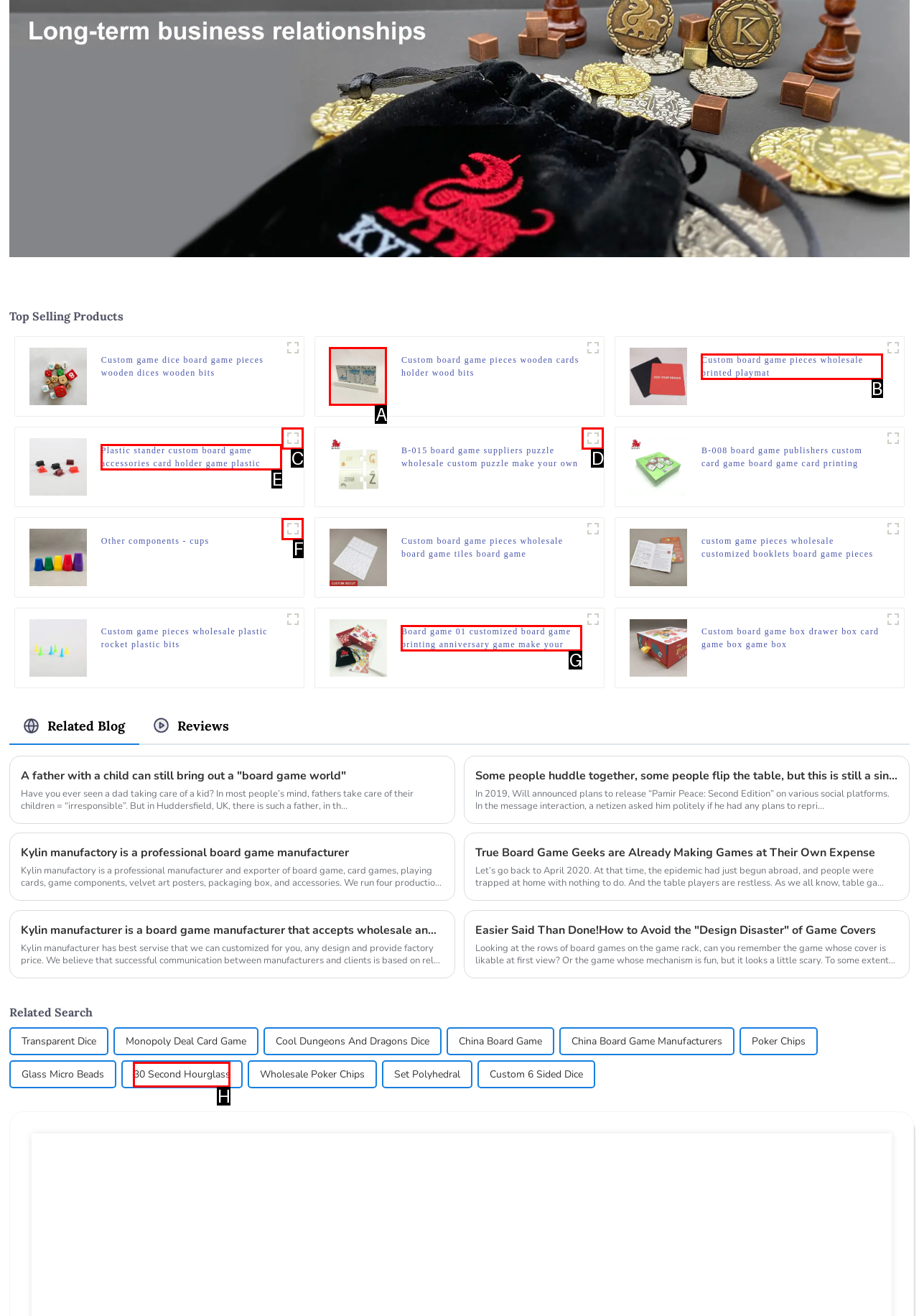Which choice should you pick to execute the task: View the 'Wooden cards holder' image
Respond with the letter associated with the correct option only.

A